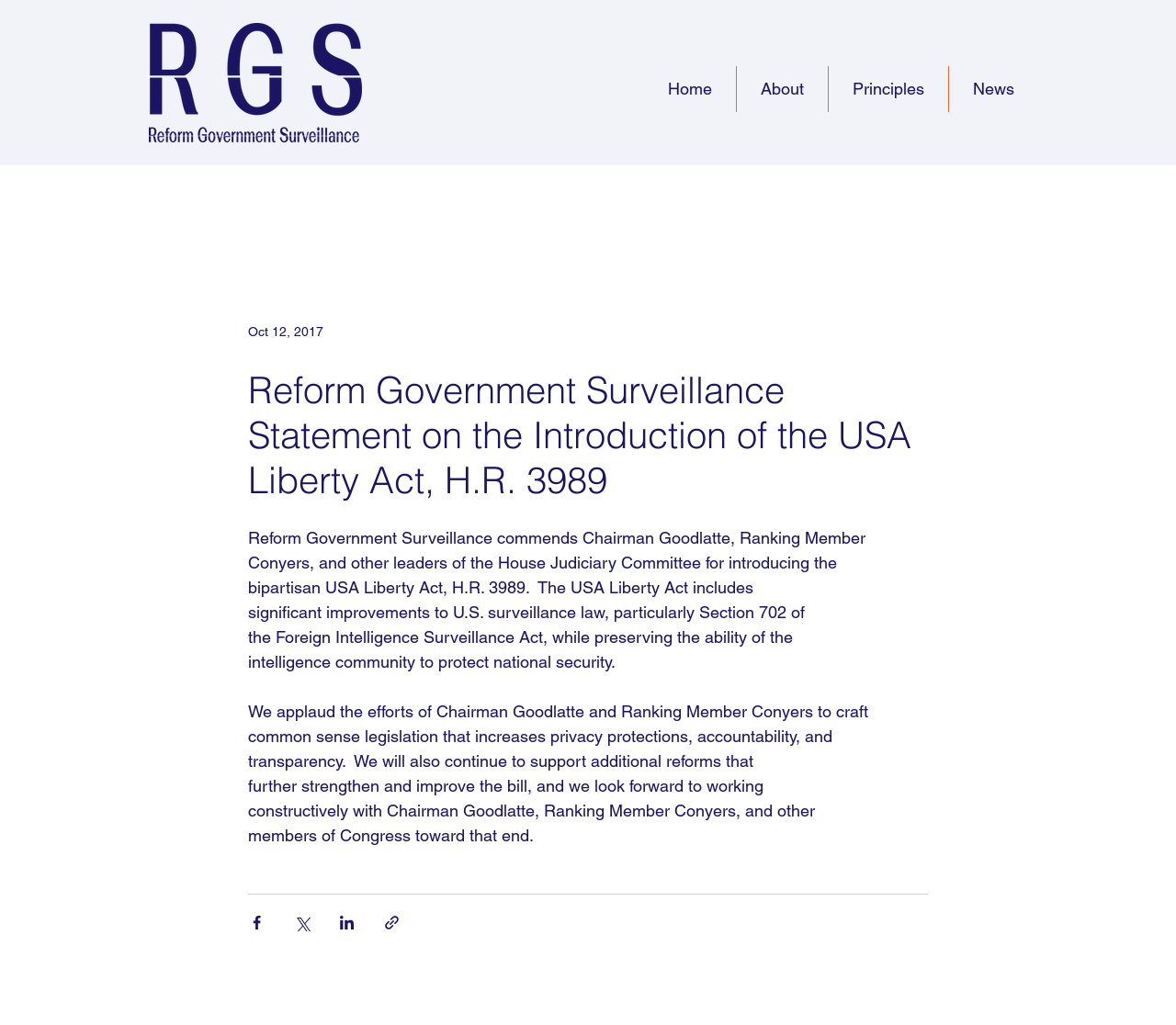Locate the bounding box coordinates of the segment that needs to be clicked to meet this instruction: "Click the News link".

[0.807, 0.065, 0.883, 0.109]